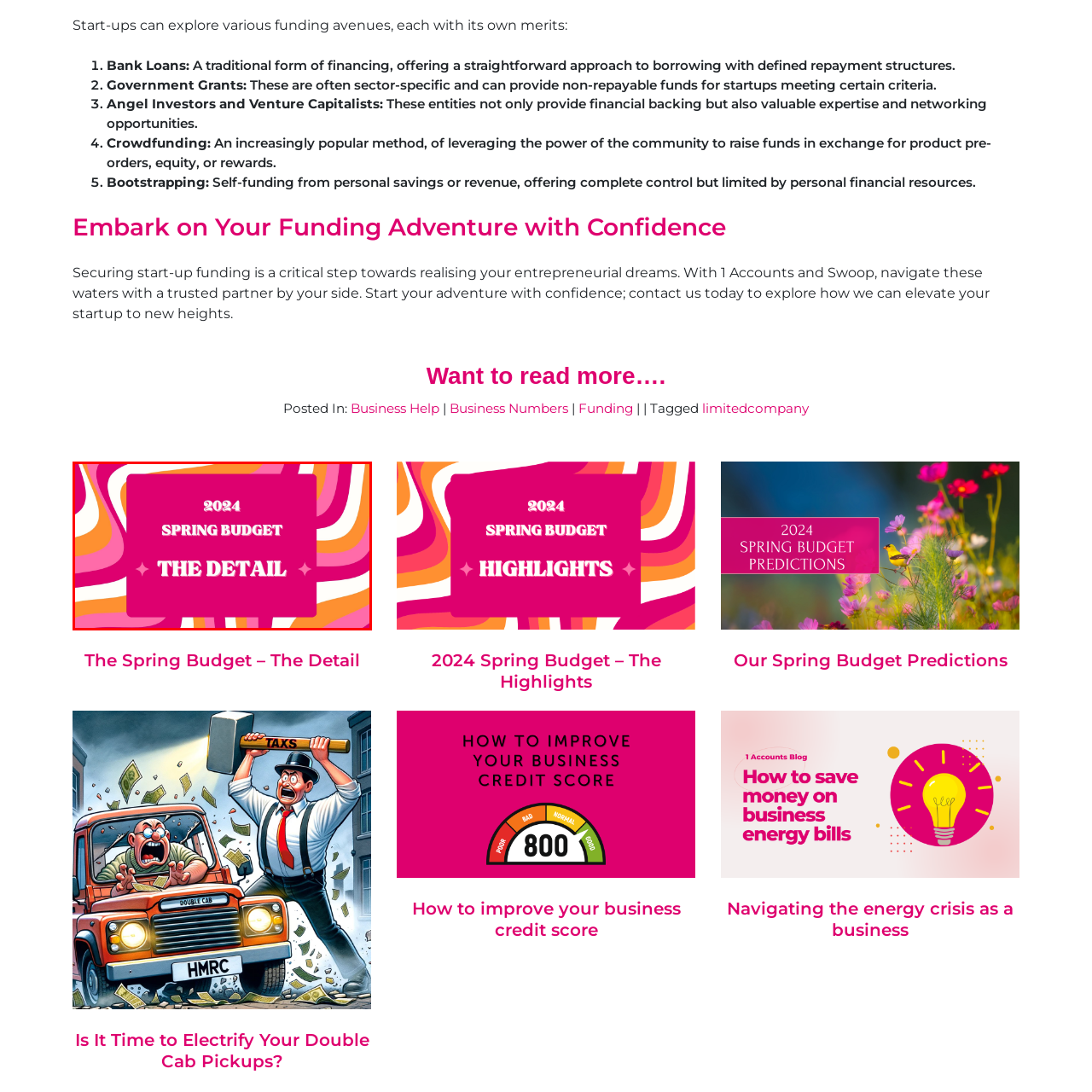Elaborate on the contents of the image marked by the red border.

The image captures a vibrant and visually engaging graphic that highlights the title "2024 SPRING BUDGET - THE DETAIL." Set against a dynamic background of flowing pastel colors, the bold text stands out with a striking pink rectangle framing the title. This design element not only emphasizes the importance of the budget report but also conveys a sense of modernity and flair. The motif suggests a thorough exploration of the key aspects and implications of the spring budget, inviting readers to delve deeper into the specifics of the financial planning for the year ahead.